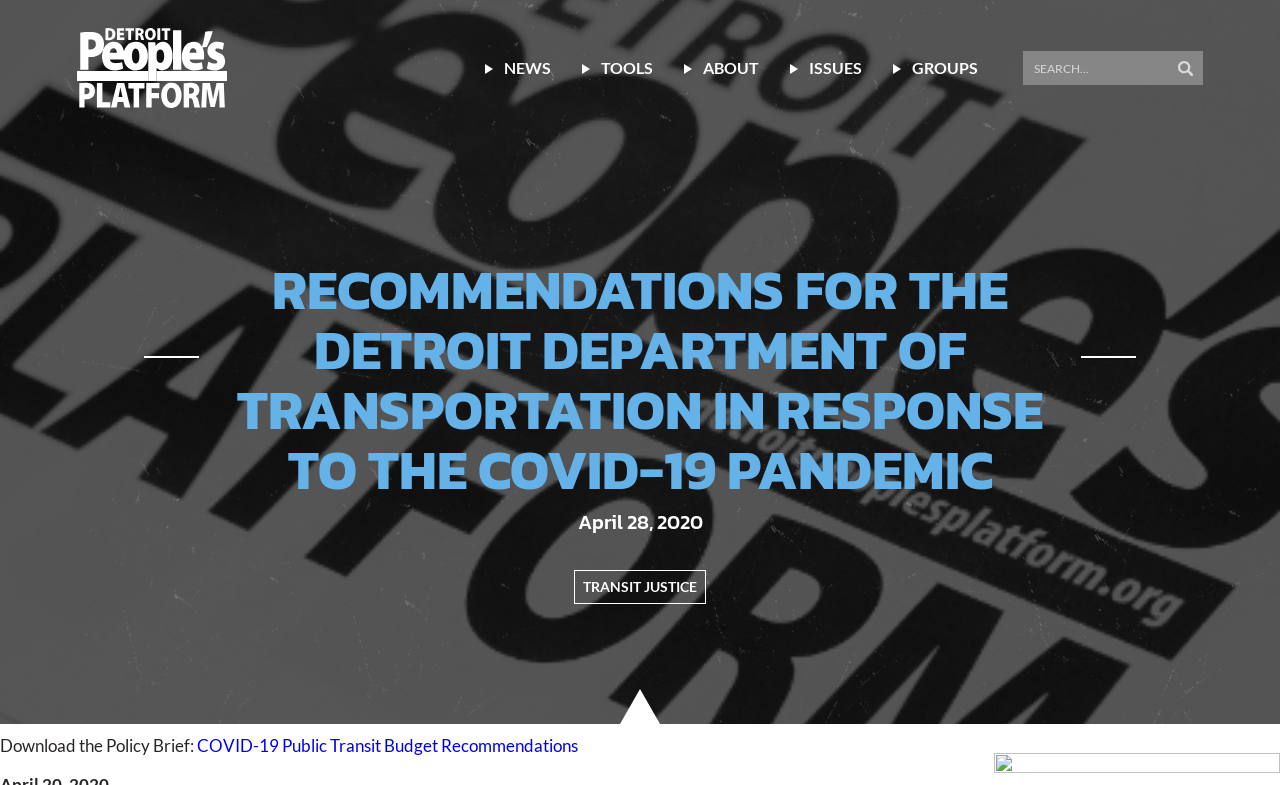What is the theme of the webpage?
Using the information from the image, provide a comprehensive answer to the question.

I inferred this answer by looking at the content of the webpage, which mentions the Detroit Department of Transportation and public transit budget recommendations. This suggests that the theme of the webpage is related to transportation.